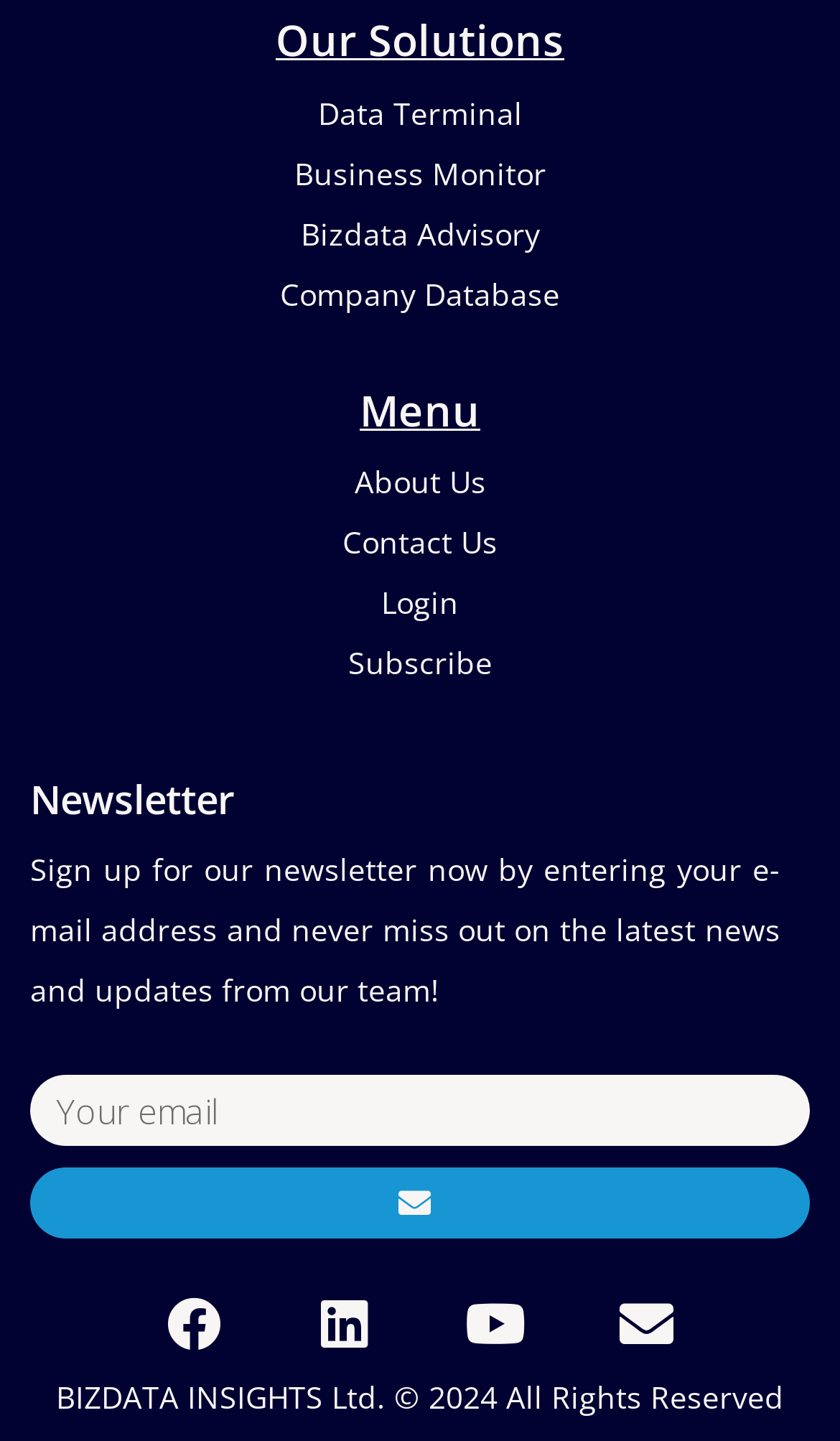Can you find the bounding box coordinates for the element to click on to achieve the instruction: "Click on SUBMIT"?

[0.036, 0.811, 0.964, 0.86]